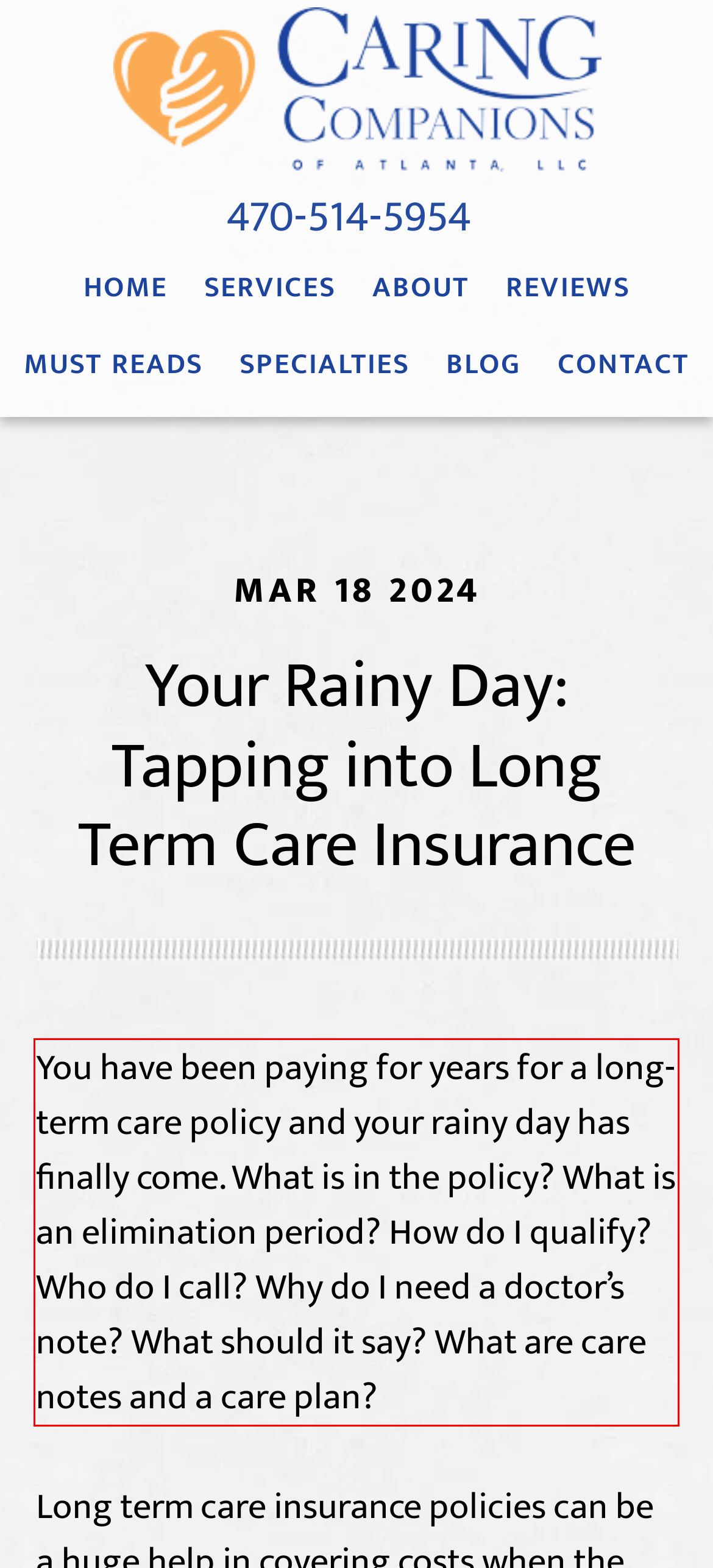Identify the text inside the red bounding box in the provided webpage screenshot and transcribe it.

You have been paying for years for a long-term care policy and your rainy day has finally come. What is in the policy? What is an elimination period? How do I qualify? Who do I call? Why do I need a doctor’s note? What should it say? What are care notes and a care plan?